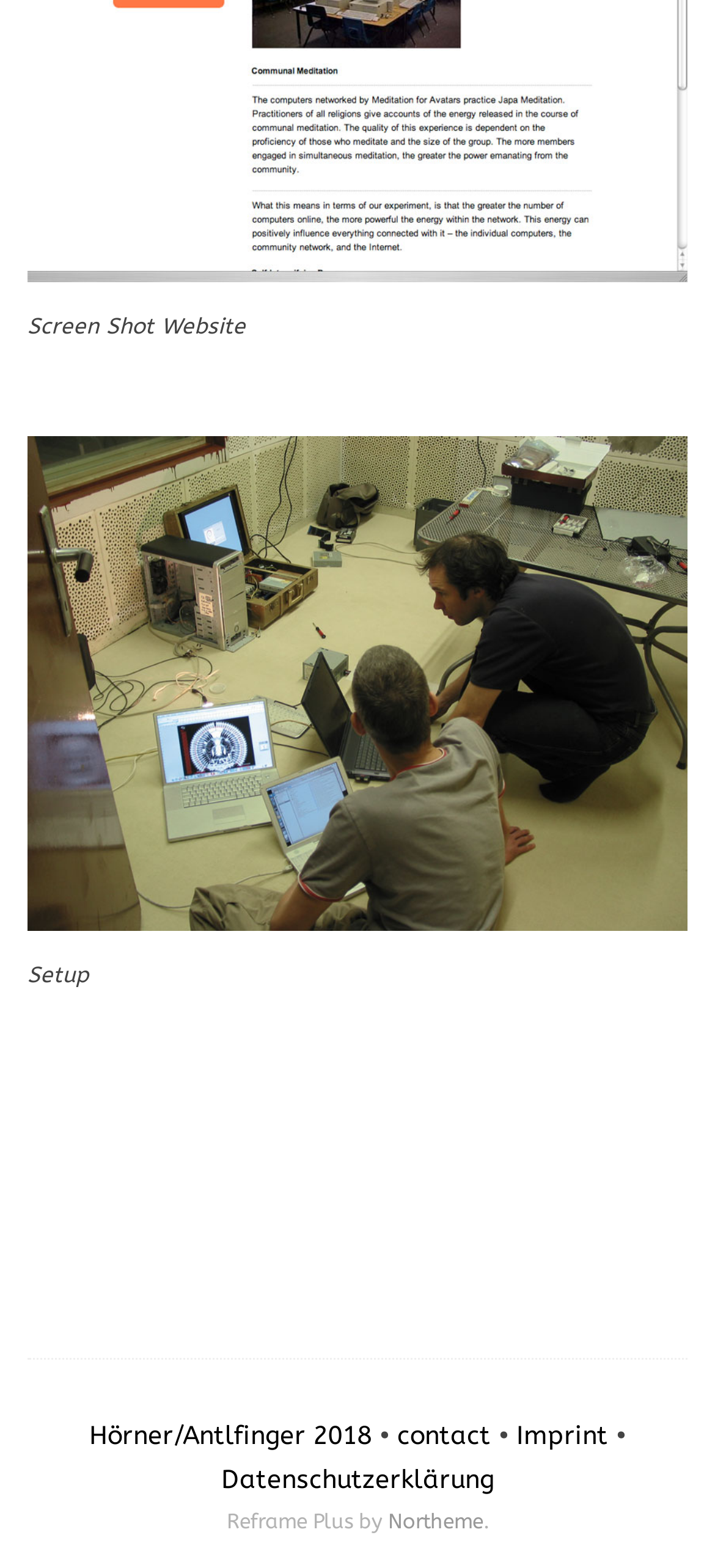Answer the question using only one word or a concise phrase: How many horizontal separators are there on the webpage?

1